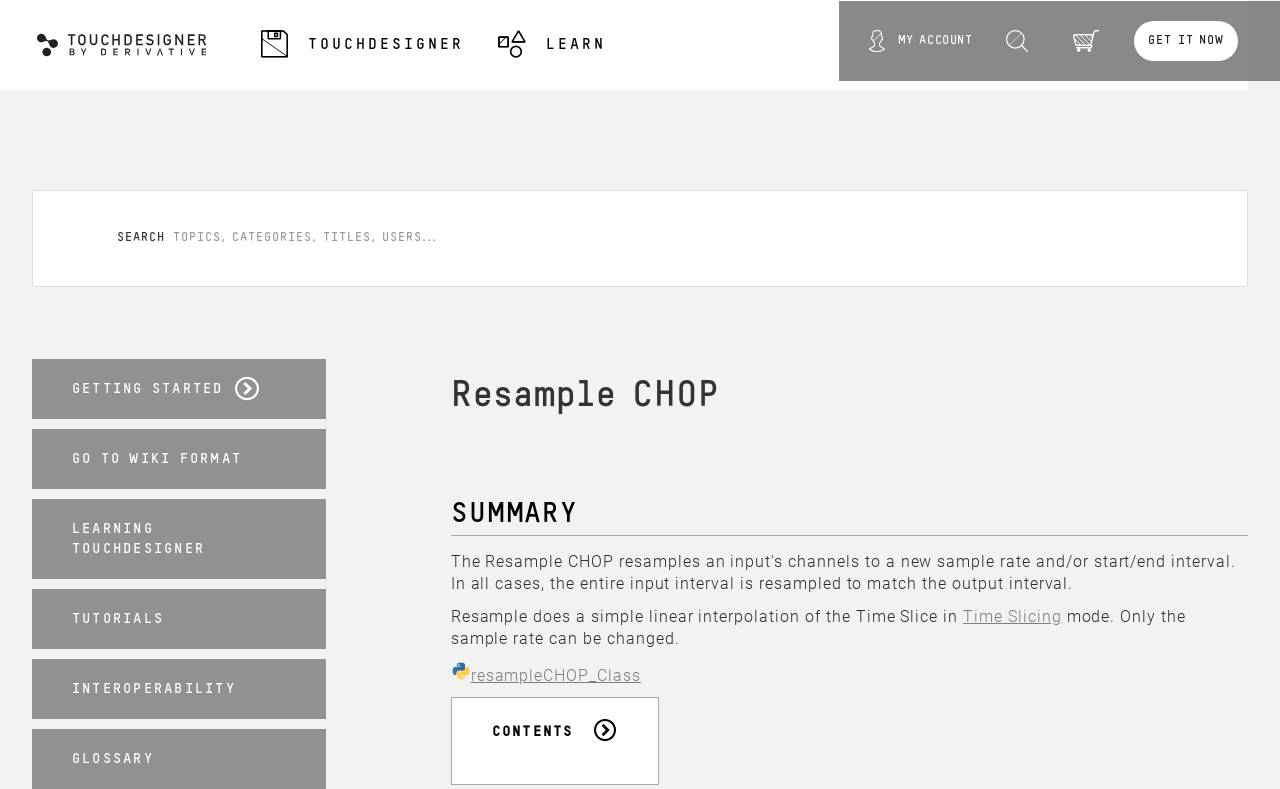Based on the element description, predict the bounding box coordinates (top-left x, top-left y, bottom-right x, bottom-right y) for the UI element in the screenshot: Learn »

[0.389, 0.0, 0.474, 0.114]